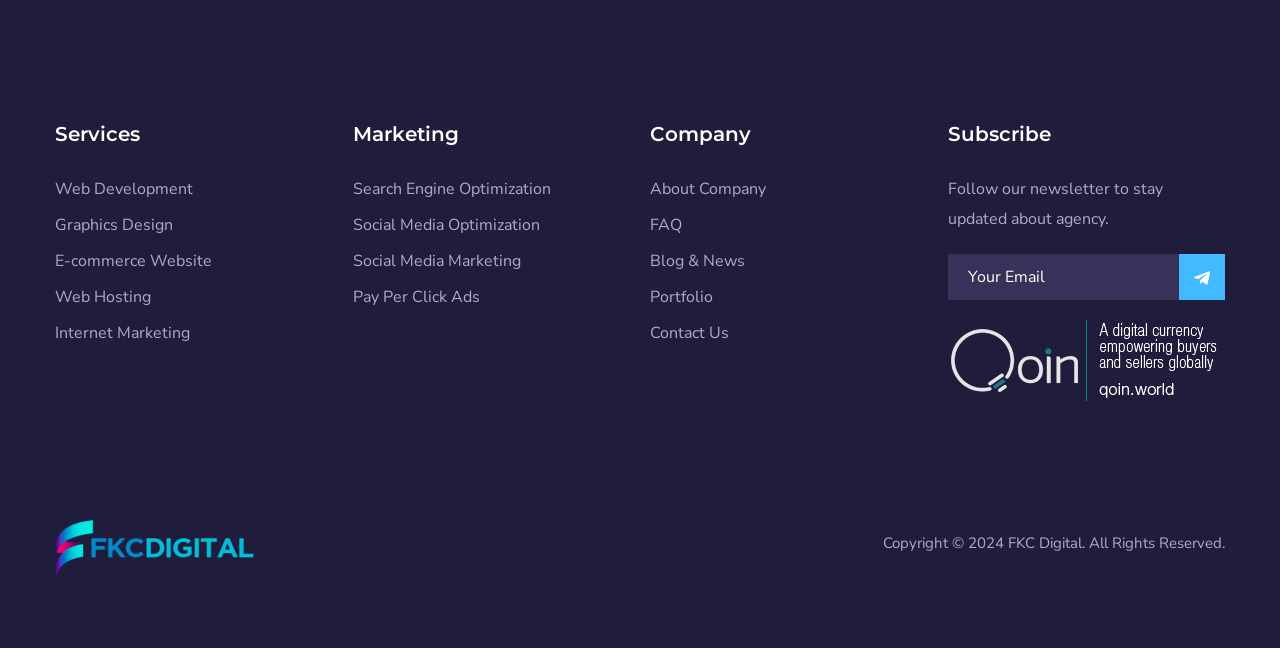Given the element description: "FAQ", predict the bounding box coordinates of the UI element it refers to, using four float numbers between 0 and 1, i.e., [left, top, right, bottom].

[0.508, 0.325, 0.725, 0.371]